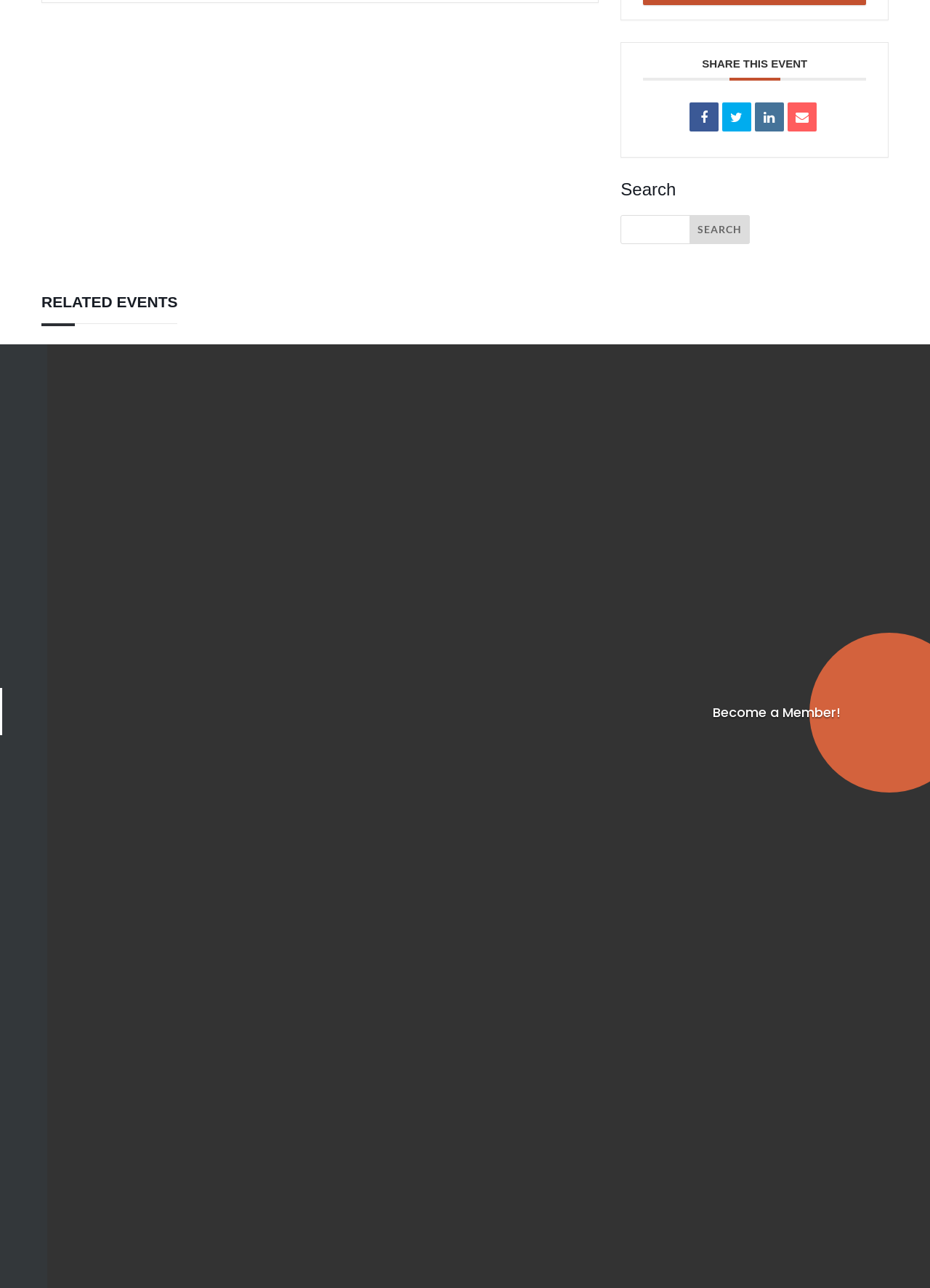Extract the bounding box coordinates of the UI element described: "About Us". Provide the coordinates in the format [left, top, right, bottom] with values ranging from 0 to 1.

[0.733, 0.678, 0.788, 0.691]